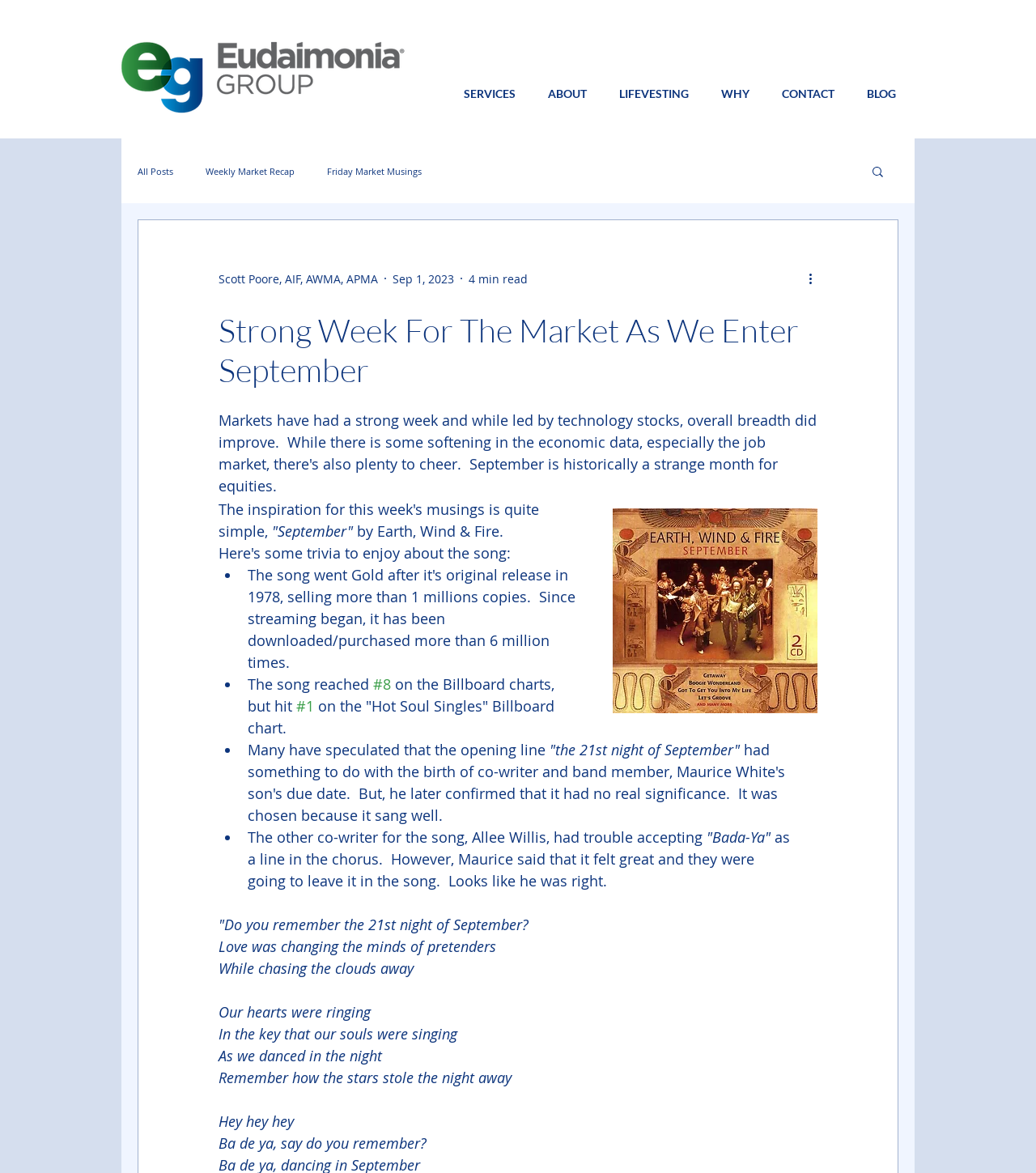Give a comprehensive overview of the webpage, including key elements.

The webpage appears to be a blog post or article discussing the song "September" by Earth, Wind & Fire. At the top of the page, there is a logo image of Eudaimonia Group, and a navigation menu with links to various sections of the website, including "SERVICES", "ABOUT", "LIFEVESTING", "WHY", "CONTACT", and "BLOG". 

Below the navigation menu, there is a search button with a magnifying glass icon. On the left side of the page, there is a section with the author's name, Scott Poore, and the date of the post, September 1, 2023. The post's title, "Strong Week For The Market As We Enter September", is displayed prominently above the article.

The article itself is divided into sections, with bullet points and short paragraphs discussing the song's history and lyrics. The text is interspersed with static images and icons, including a button with a downward arrow icon. There are four bullet points in the article, each with a brief description or quote related to the song.

At the bottom of the page, there is an iframe with a Wix Chat widget.